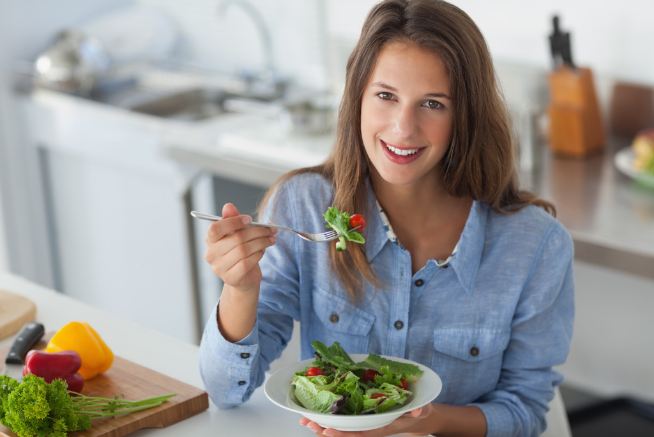Provide your answer in a single word or phrase: 
What color is the woman's shirt?

Blue